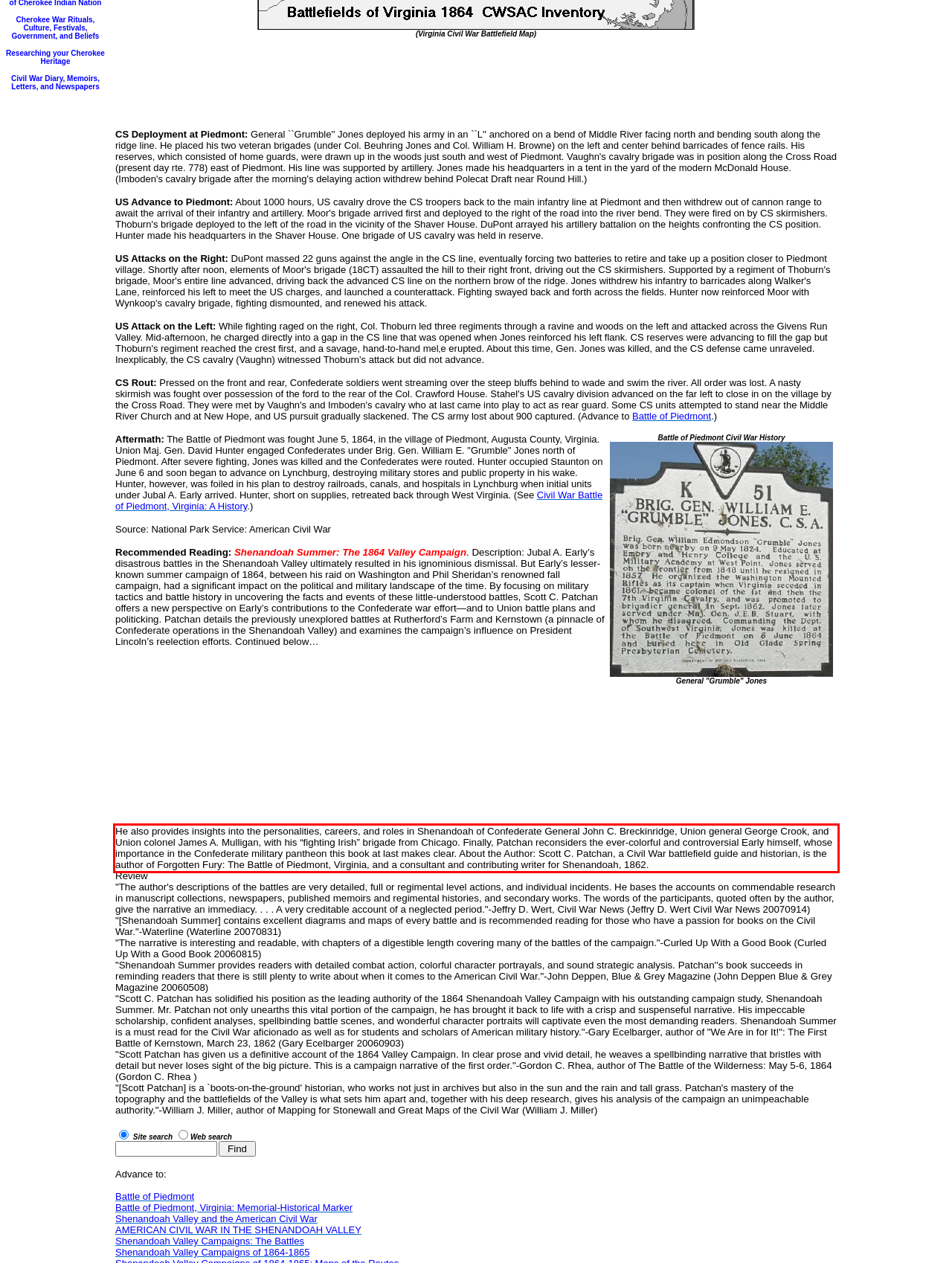Please examine the webpage screenshot and extract the text within the red bounding box using OCR.

He also provides insights into the personalities, careers, and roles in Shenandoah of Confederate General John C. Breckinridge, Union general George Crook, and Union colonel James A. Mulligan, with his “fighting Irish” brigade from Chicago. Finally, Patchan reconsiders the ever-colorful and controversial Early himself, whose importance in the Confederate military pantheon this book at last makes clear. About the Author: Scott C. Patchan, a Civil War battlefield guide and historian, is the author of Forgotten Fury: The Battle of Piedmont, Virginia, and a consultant and contributing writer for Shenandoah, 1862.